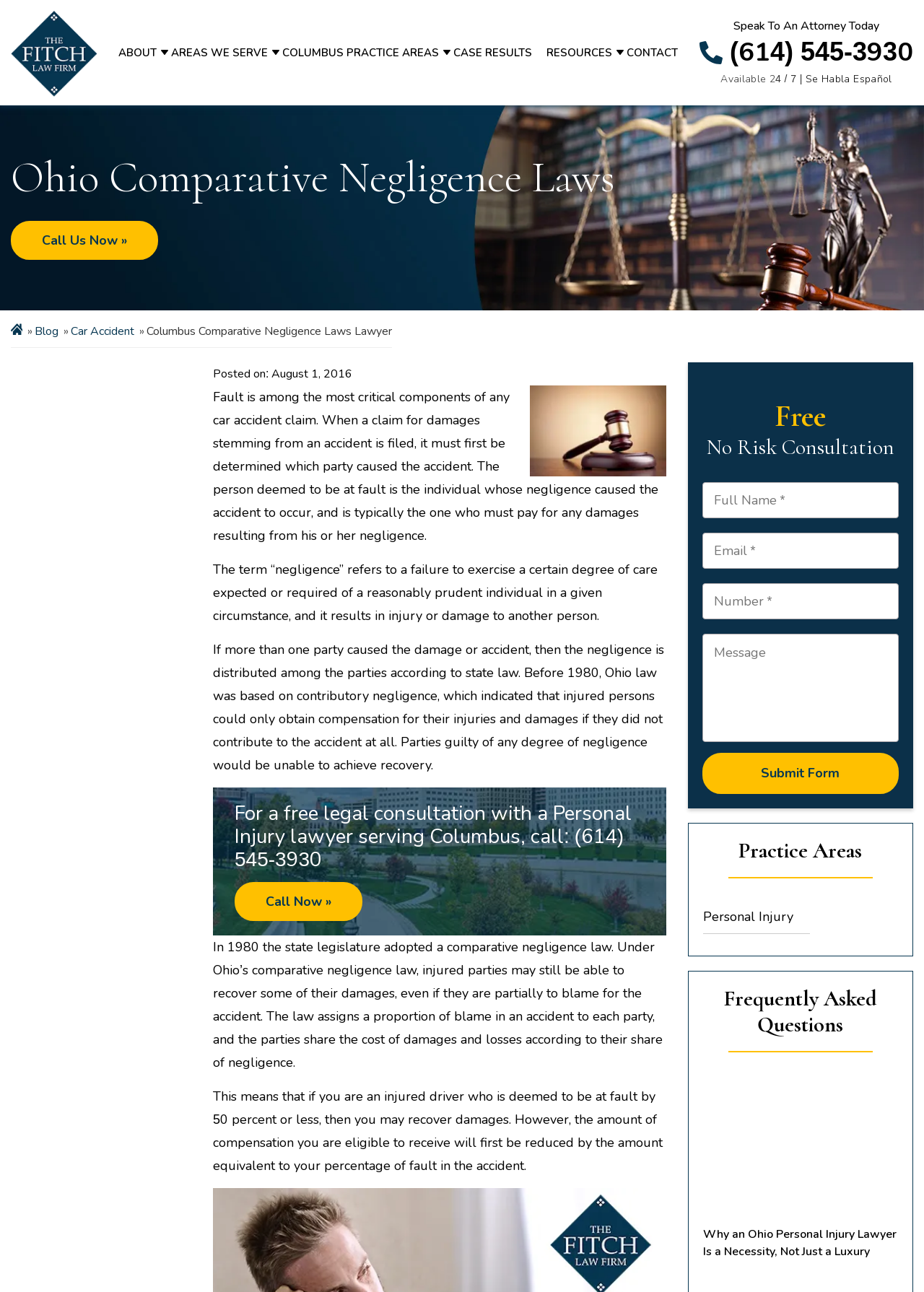Identify the bounding box coordinates for the region of the element that should be clicked to carry out the instruction: "Click the 'ABOUT' link". The bounding box coordinates should be four float numbers between 0 and 1, i.e., [left, top, right, bottom].

[0.124, 0.028, 0.175, 0.053]